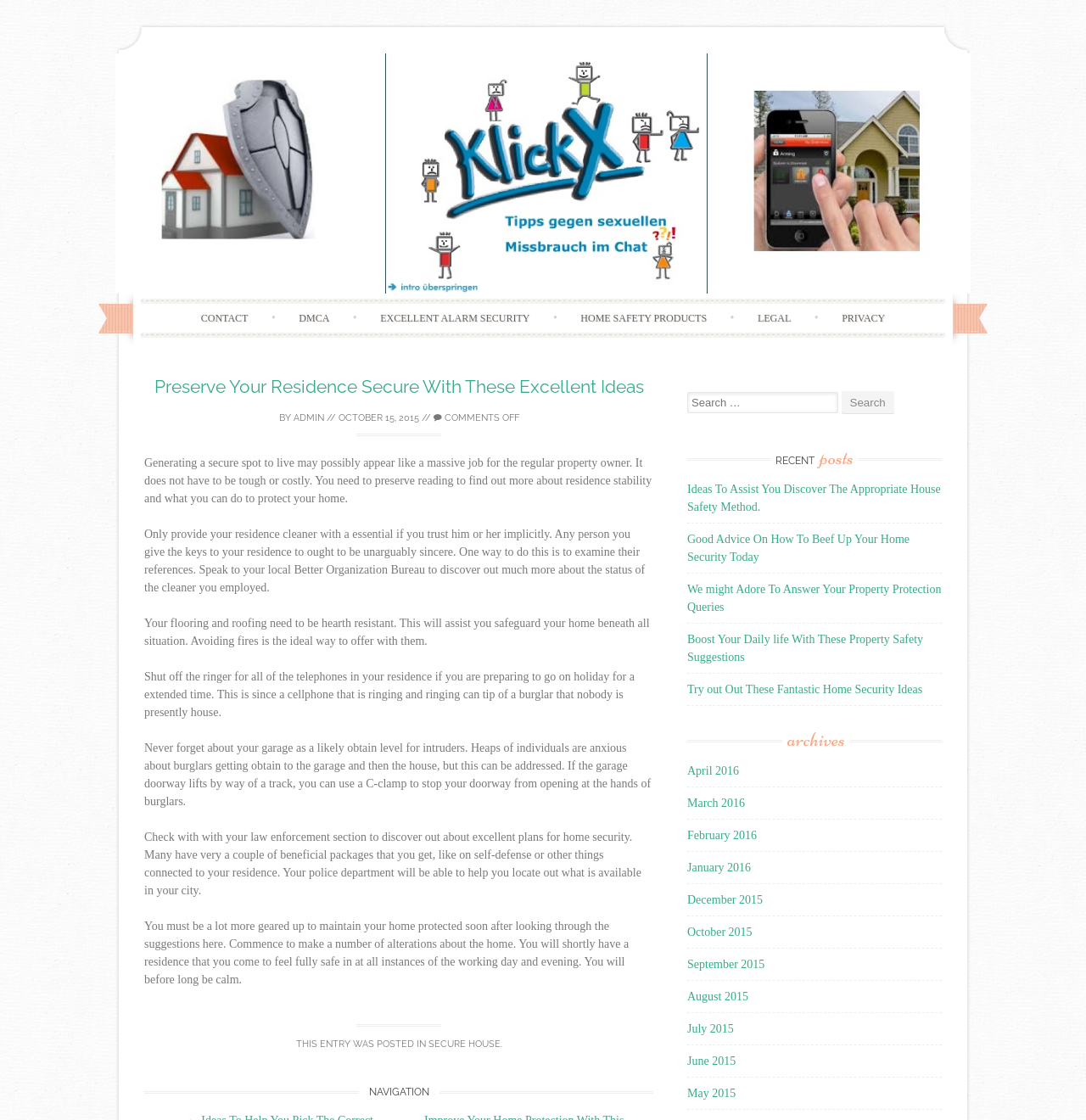Please determine the bounding box coordinates of the element to click on in order to accomplish the following task: "Click on the 'EXCELLENT ALARM SECURITY' link". Ensure the coordinates are four float numbers ranging from 0 to 1, i.e., [left, top, right, bottom].

[0.331, 0.271, 0.507, 0.297]